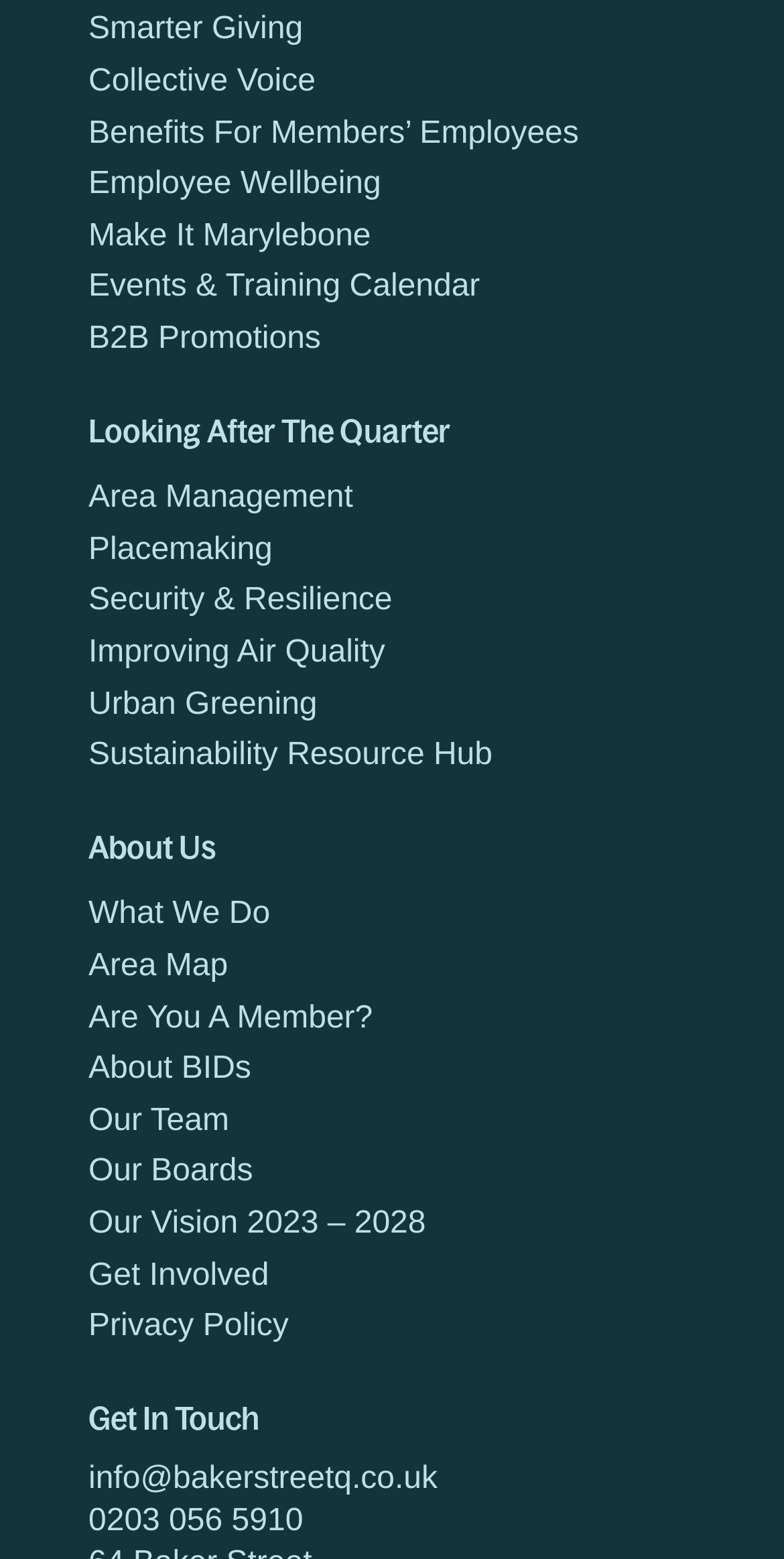Determine the bounding box coordinates of the clickable element necessary to fulfill the instruction: "Click on Smarter Giving". Provide the coordinates as four float numbers within the 0 to 1 range, i.e., [left, top, right, bottom].

[0.113, 0.008, 0.386, 0.03]